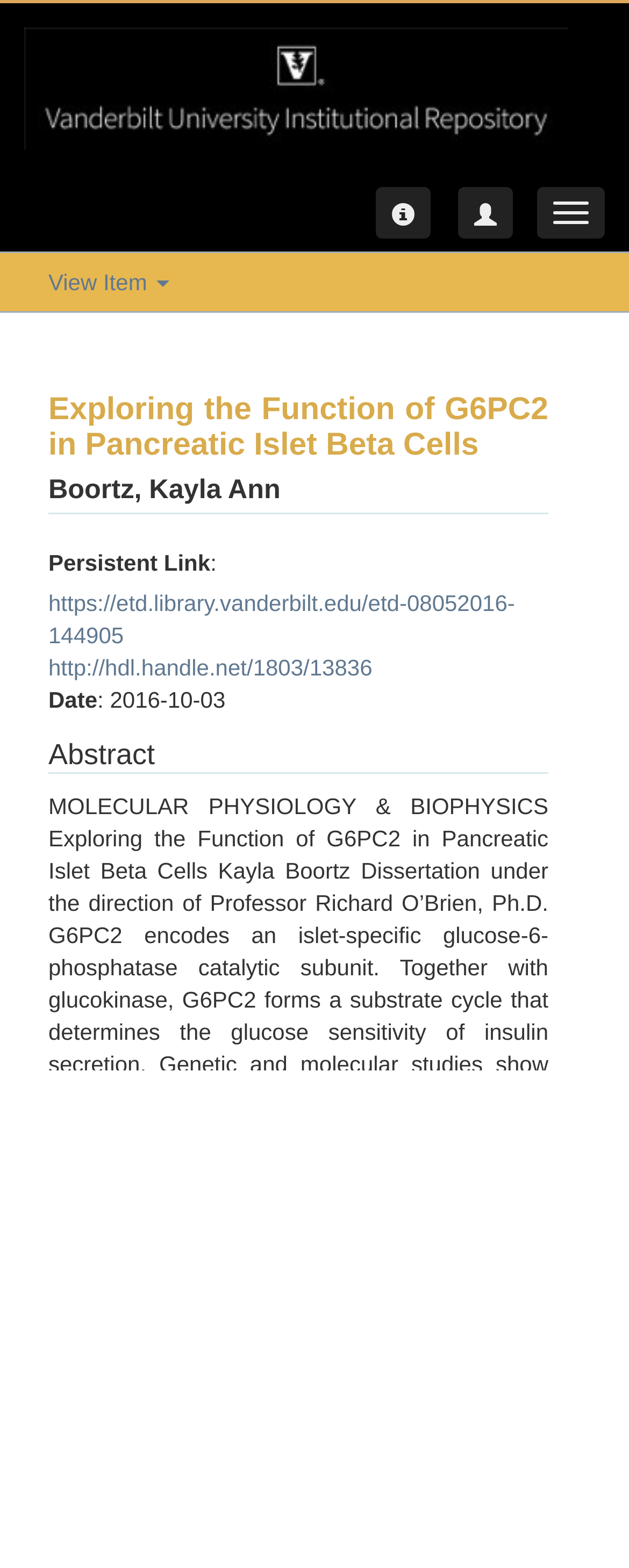What is the date of this item?
Refer to the image and provide a detailed answer to the question.

I found the date by looking at the static text element that says ': 2016-10-03' which is located at [0.155, 0.438, 0.358, 0.455].